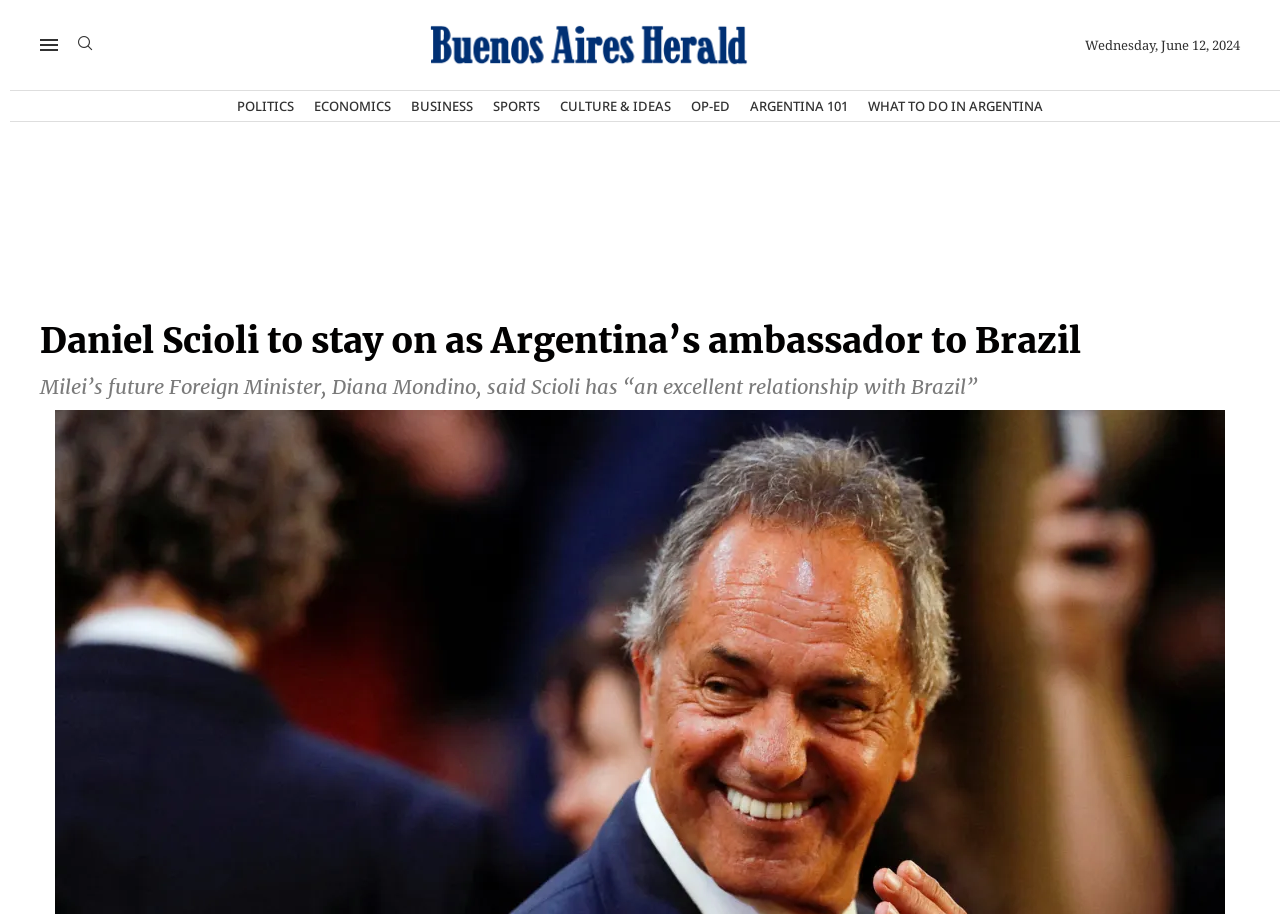Please find the bounding box coordinates of the clickable region needed to complete the following instruction: "Read the POLITICS section". The bounding box coordinates must consist of four float numbers between 0 and 1, i.e., [left, top, right, bottom].

[0.185, 0.1, 0.23, 0.132]